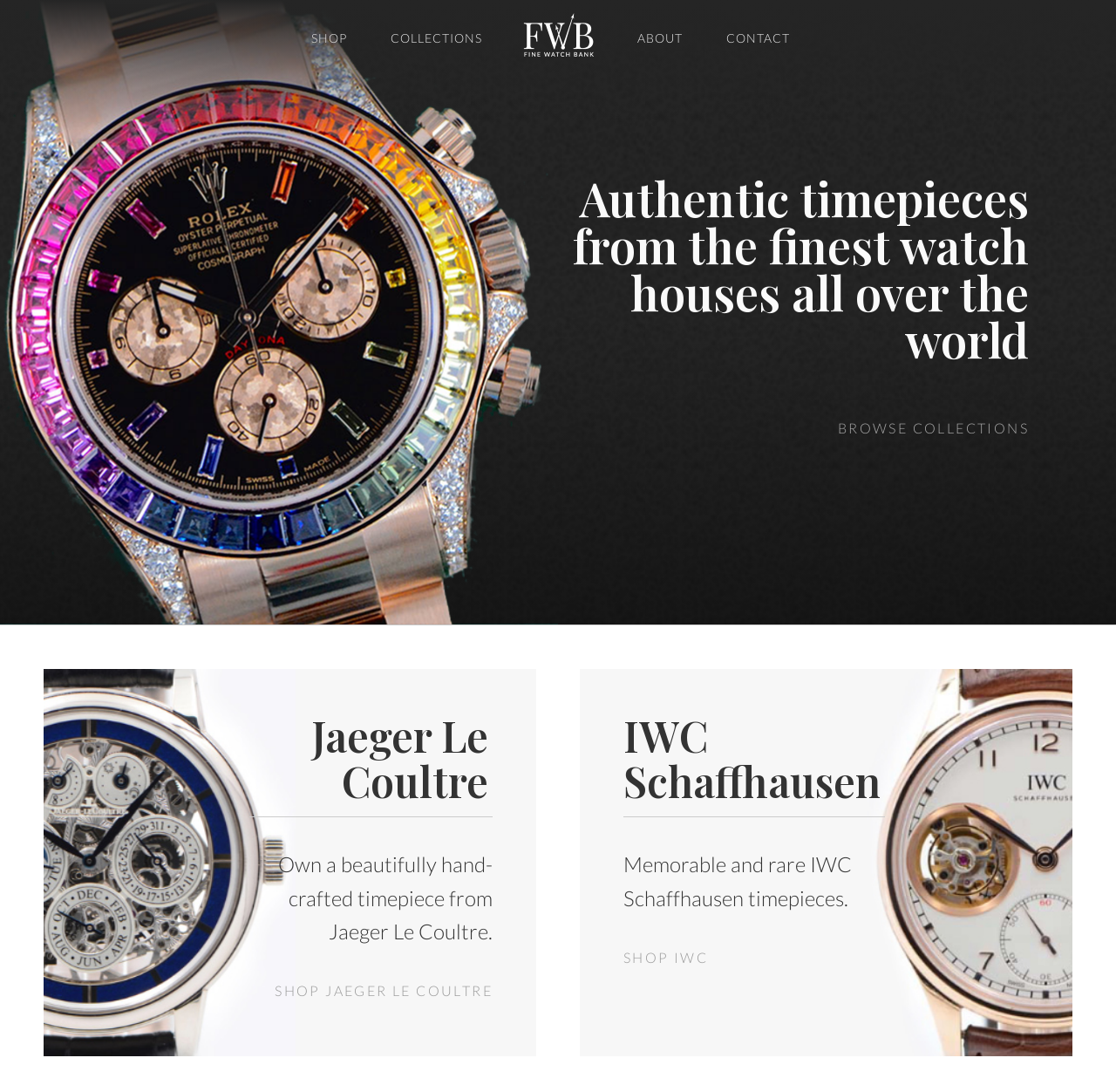Give a detailed overview of the webpage's appearance and contents.

The webpage is a luxury watch online store, featuring high-end timepieces from renowned watch houses worldwide. At the top left, there is a Fine Watch Bank logo, which is an image linked to the website's homepage. Next to it, there are four navigation links: SHOP, COLLECTIONS, ABOUT, and CONTACT, aligned horizontally across the top of the page.

Below the navigation links, a prominent heading reads, "Authentic timepieces from the finest watch houses all over the world," which is centered on the page. Underneath this heading, there is a call-to-action link, "BROWSE COLLECTIONS," positioned at the top right.

The main content area is organized into a table layout, featuring two columns. The left column showcases Jaeger Le Coultre watches, with a heading and a brief description of the brand's handcrafted timepieces. Below this, there is a link to shop for Jaeger Le Coultre watches.

The right column highlights IWC Schaffhausen watches, with a heading and a description of the brand's rare and memorable timepieces. Below this, there is a link to shop for IWC watches. Overall, the webpage presents a curated selection of luxury watches from esteemed brands, inviting users to explore and shop.